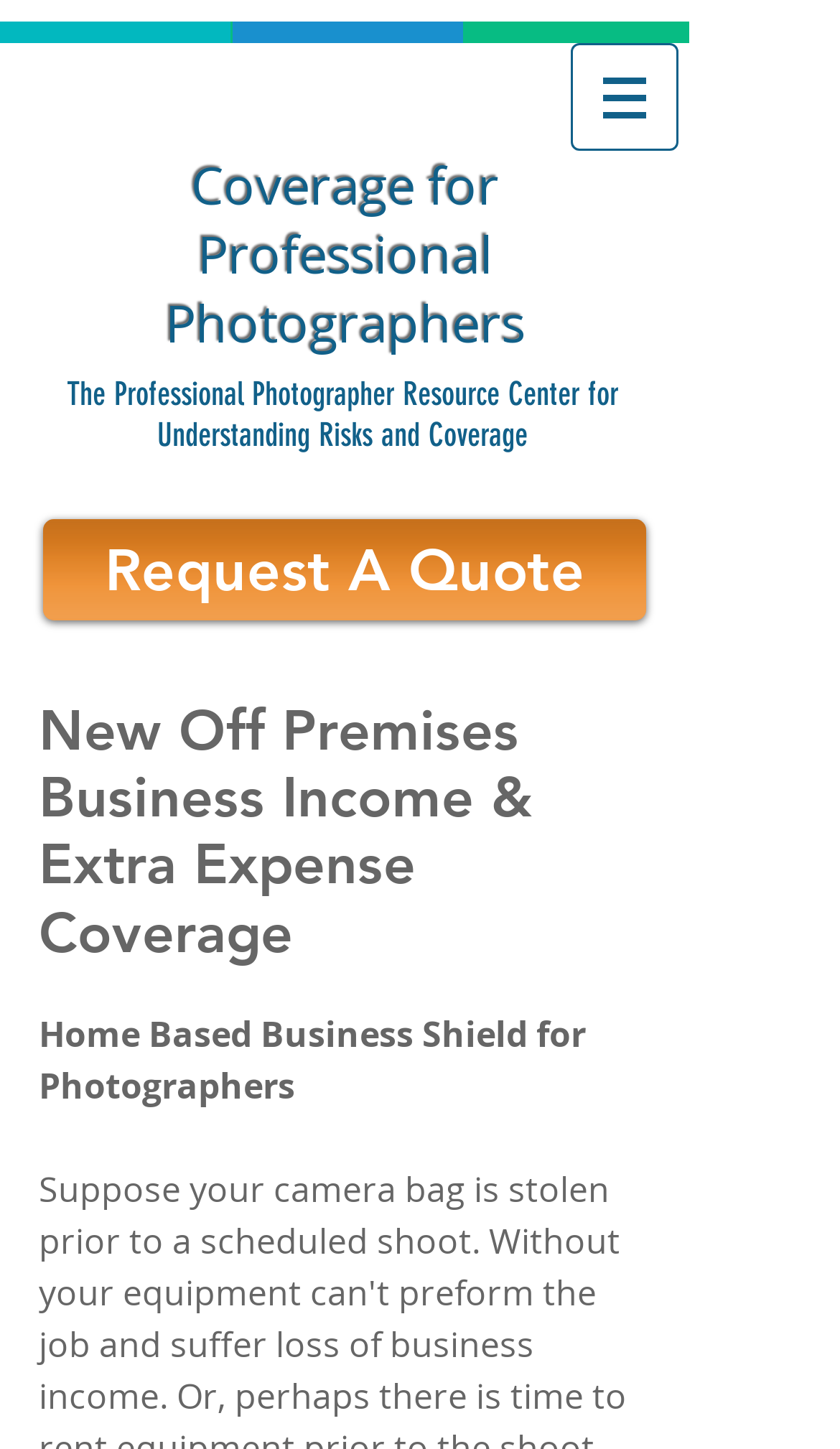Locate and extract the headline of this webpage.

New Off Premises Business Income & Extra Expense Coverage